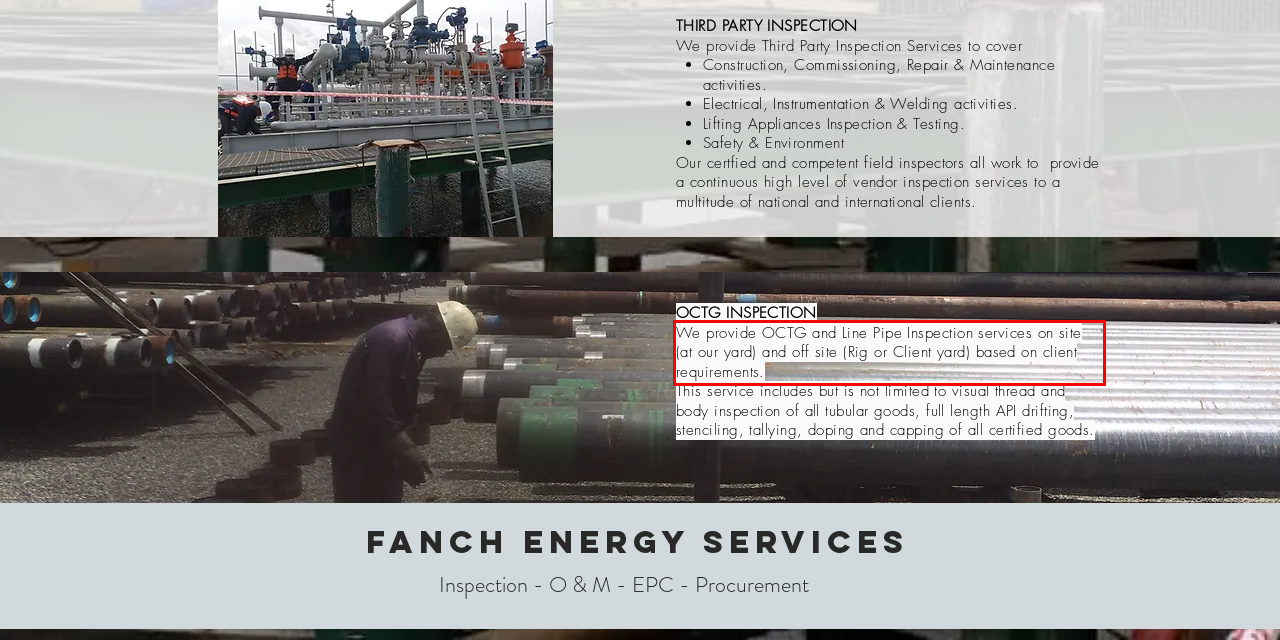By examining the provided screenshot of a webpage, recognize the text within the red bounding box and generate its text content.

We provide OCTG and Line Pipe Inspection services on site (at our yard) and off site (Rig or Client yard) based on client requirements.